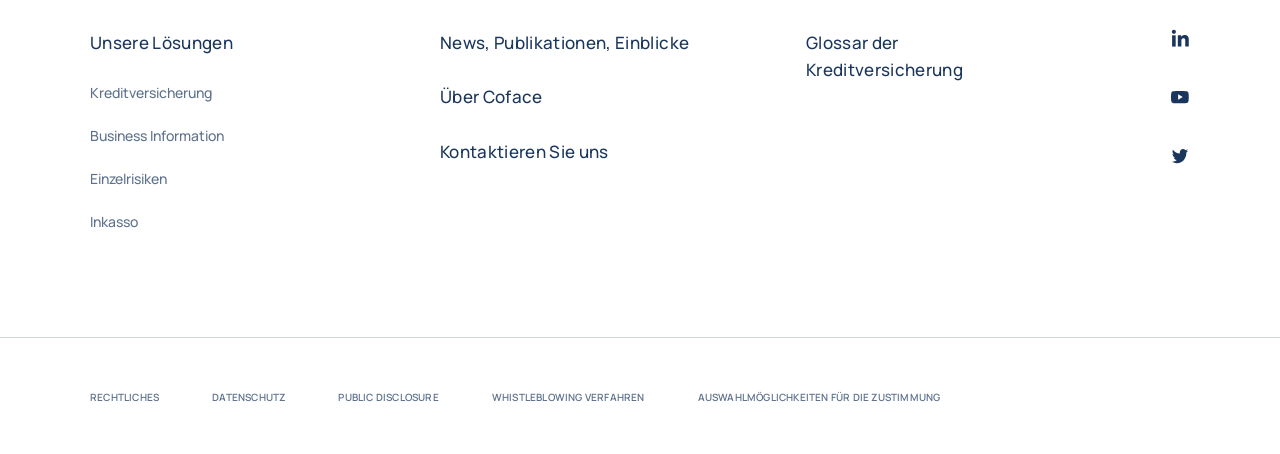Locate the bounding box of the UI element based on this description: "Auswahlmöglichkeiten für die Zustimmung". Provide four float numbers between 0 and 1 as [left, top, right, bottom].

[0.545, 0.859, 0.735, 0.89]